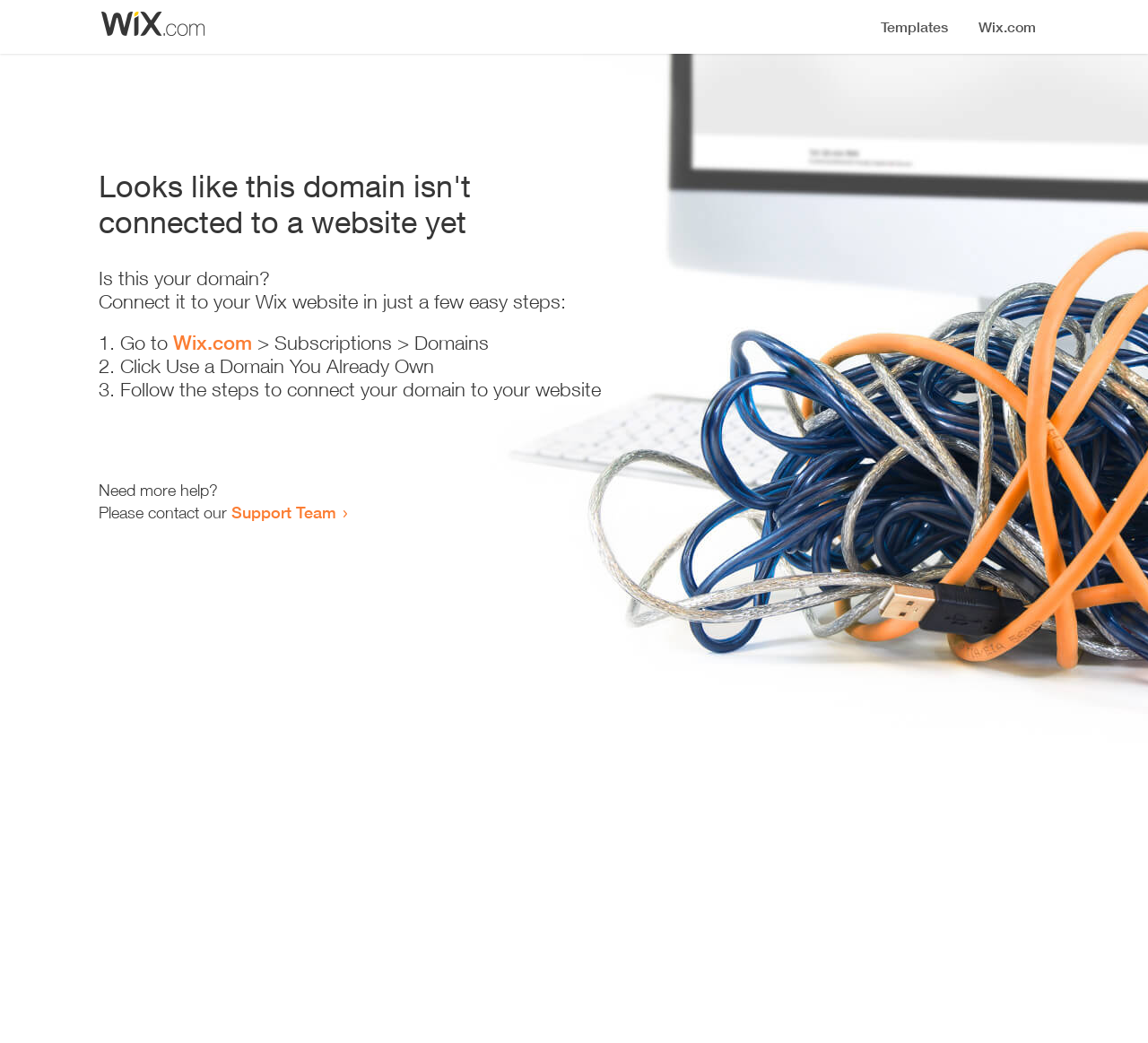Explain the webpage in detail.

The webpage appears to be an error page, indicating that a domain is not connected to a website yet. At the top, there is a small image, likely a logo or icon. Below the image, a prominent heading reads "Looks like this domain isn't connected to a website yet". 

Underneath the heading, a series of instructions are provided to connect the domain to a Wix website. The instructions are divided into three steps, each marked with a numbered list marker (1., 2., and 3.). The first step involves going to Wix.com, followed by navigating to Subscriptions and then Domains. The second step is to click "Use a Domain You Already Own", and the third step is to follow the instructions to connect the domain to the website.

Below the instructions, there is a message asking if the user needs more help, followed by an invitation to contact the Support Team via a link. The overall layout is simple and easy to follow, with clear headings and concise text guiding the user through the process of connecting their domain to a website.